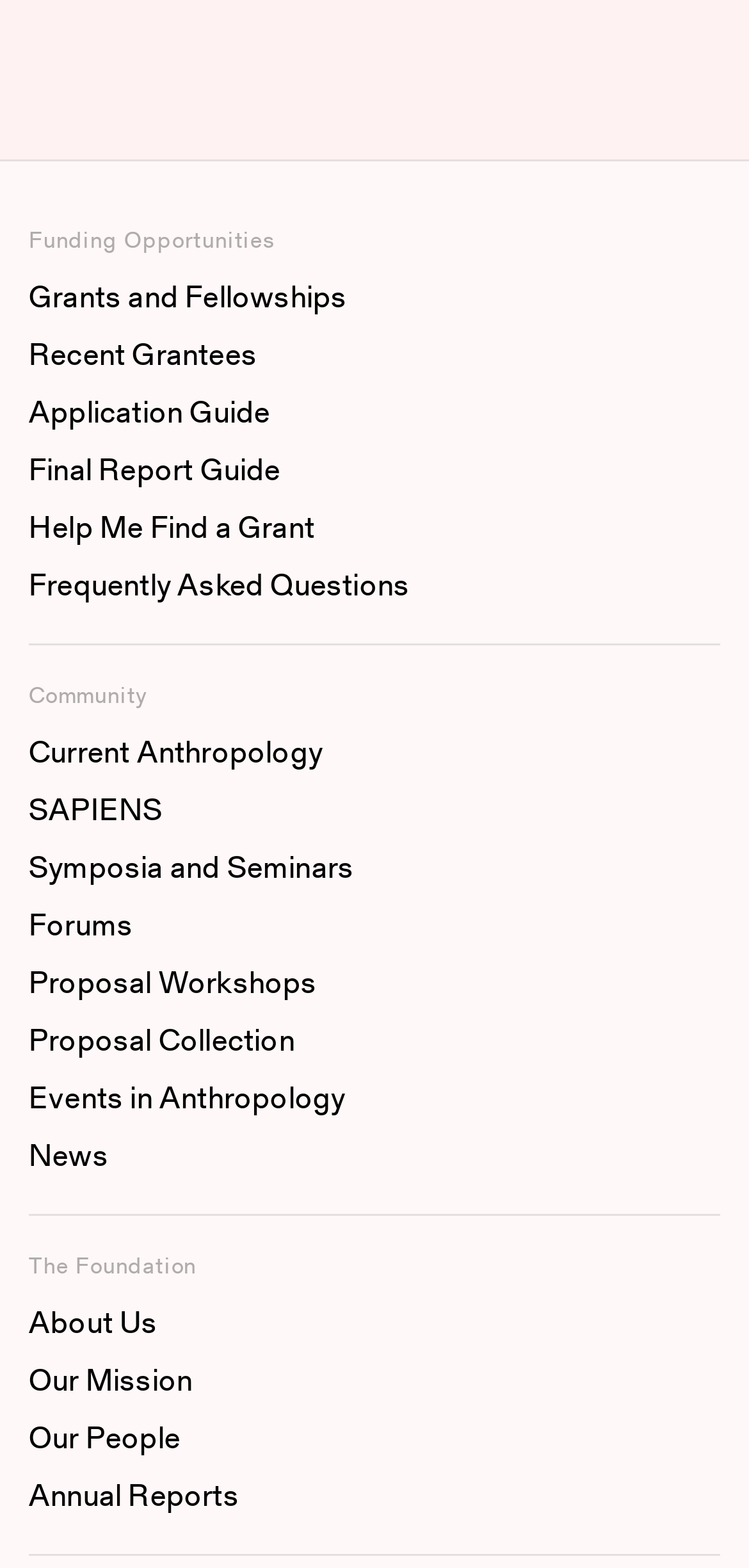Respond to the question below with a concise word or phrase:
How many footer menus are there?

3